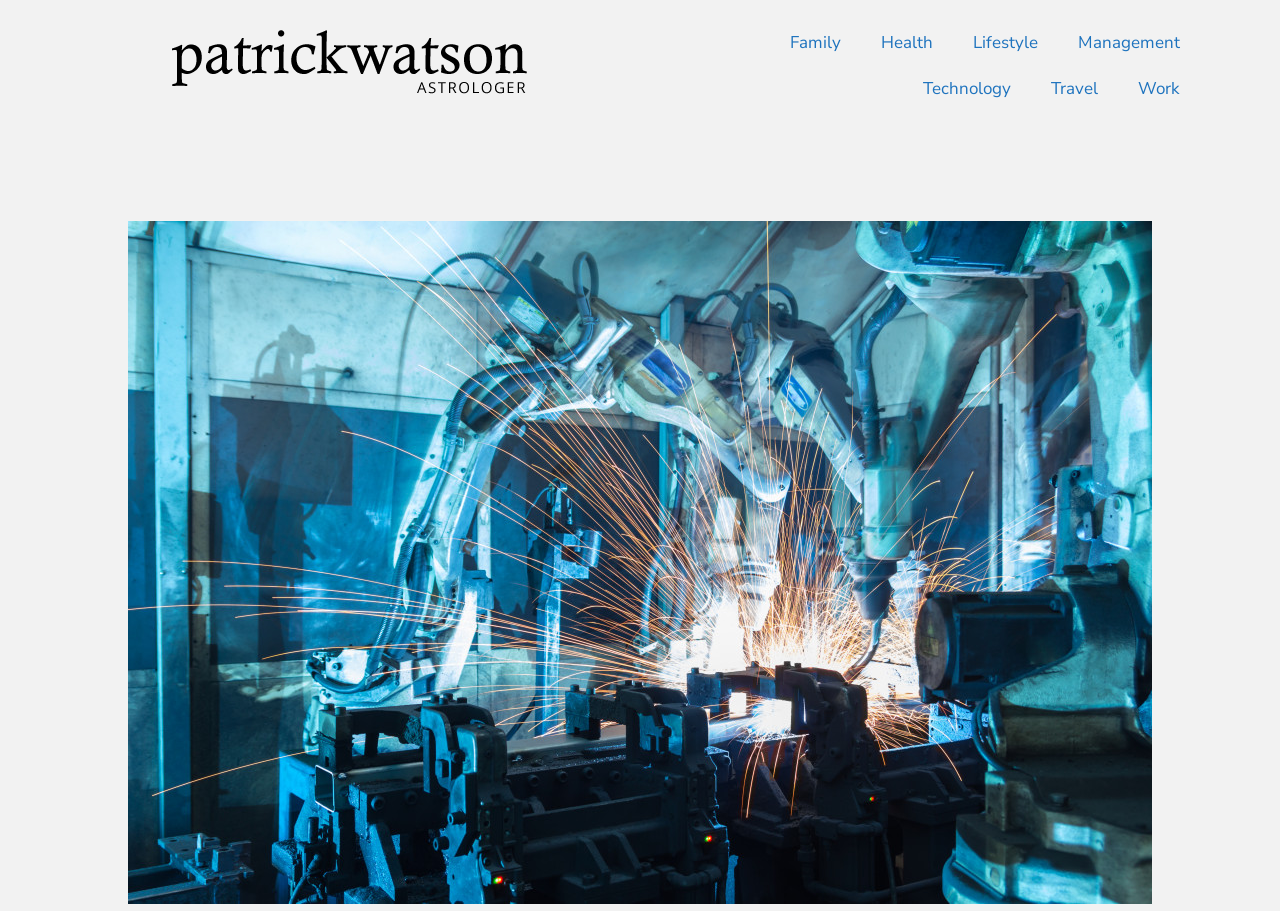Generate the title text from the webpage.

Using Technology to Improve Manufacturing Efficiency